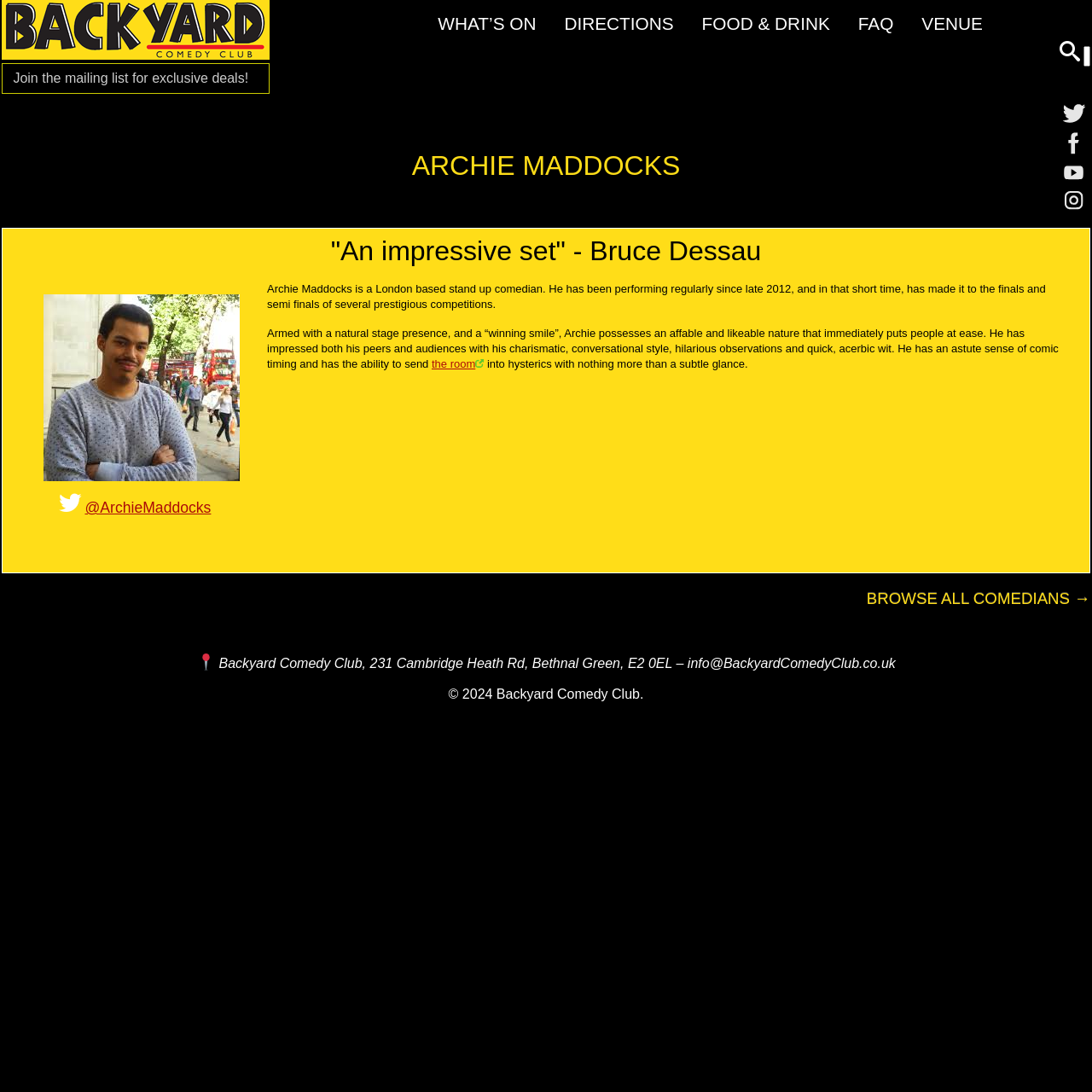What is the purpose of the link 'BROWSE ALL COMEDIANS →'?
From the details in the image, answer the question comprehensively.

The link 'BROWSE ALL COMEDIANS →' is located in the footer section of the webpage, and its purpose is to allow users to browse all comedians, likely on the same website or platform.